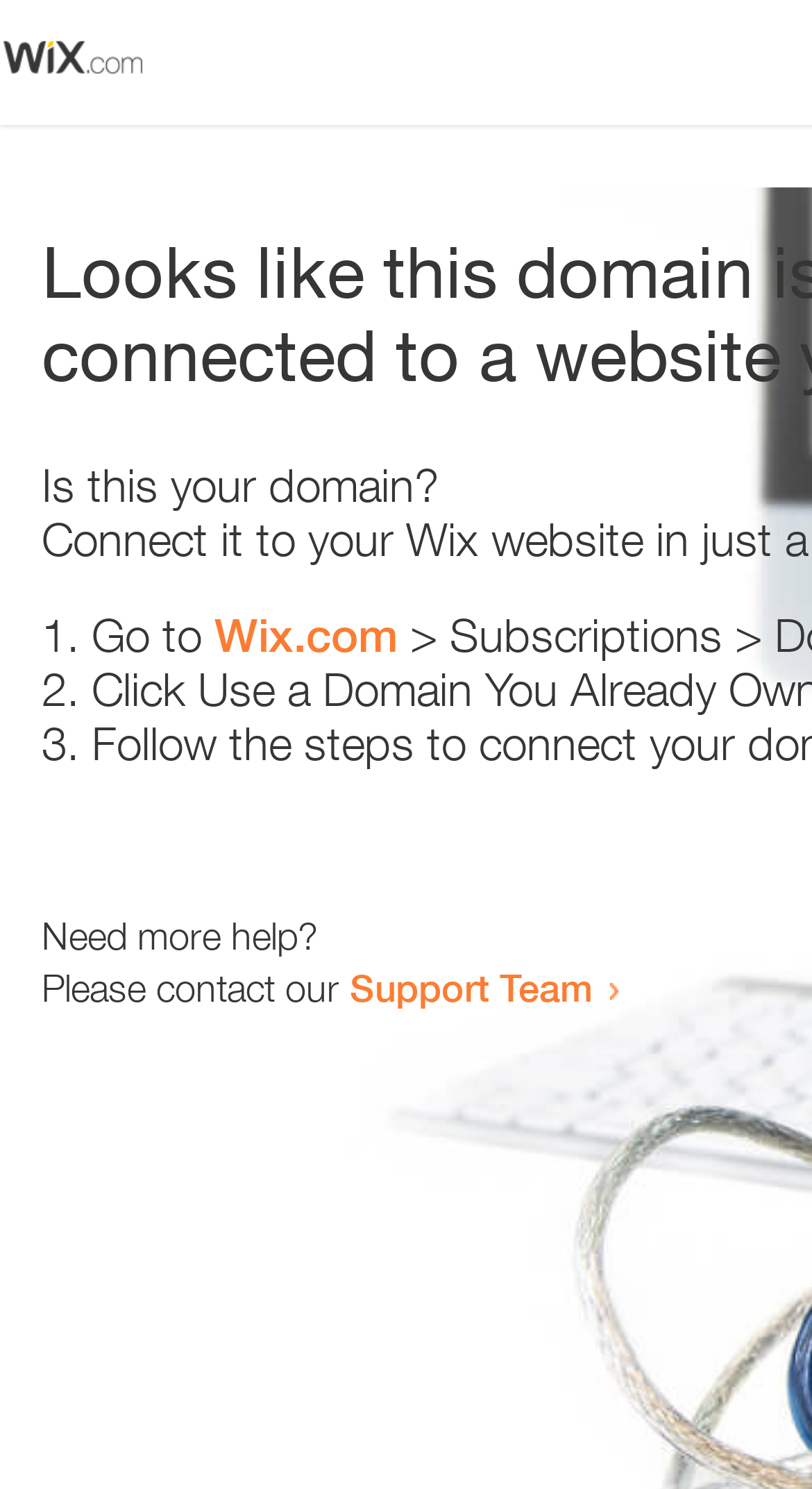Please give a one-word or short phrase response to the following question: 
How many sentences are there in the main text?

3